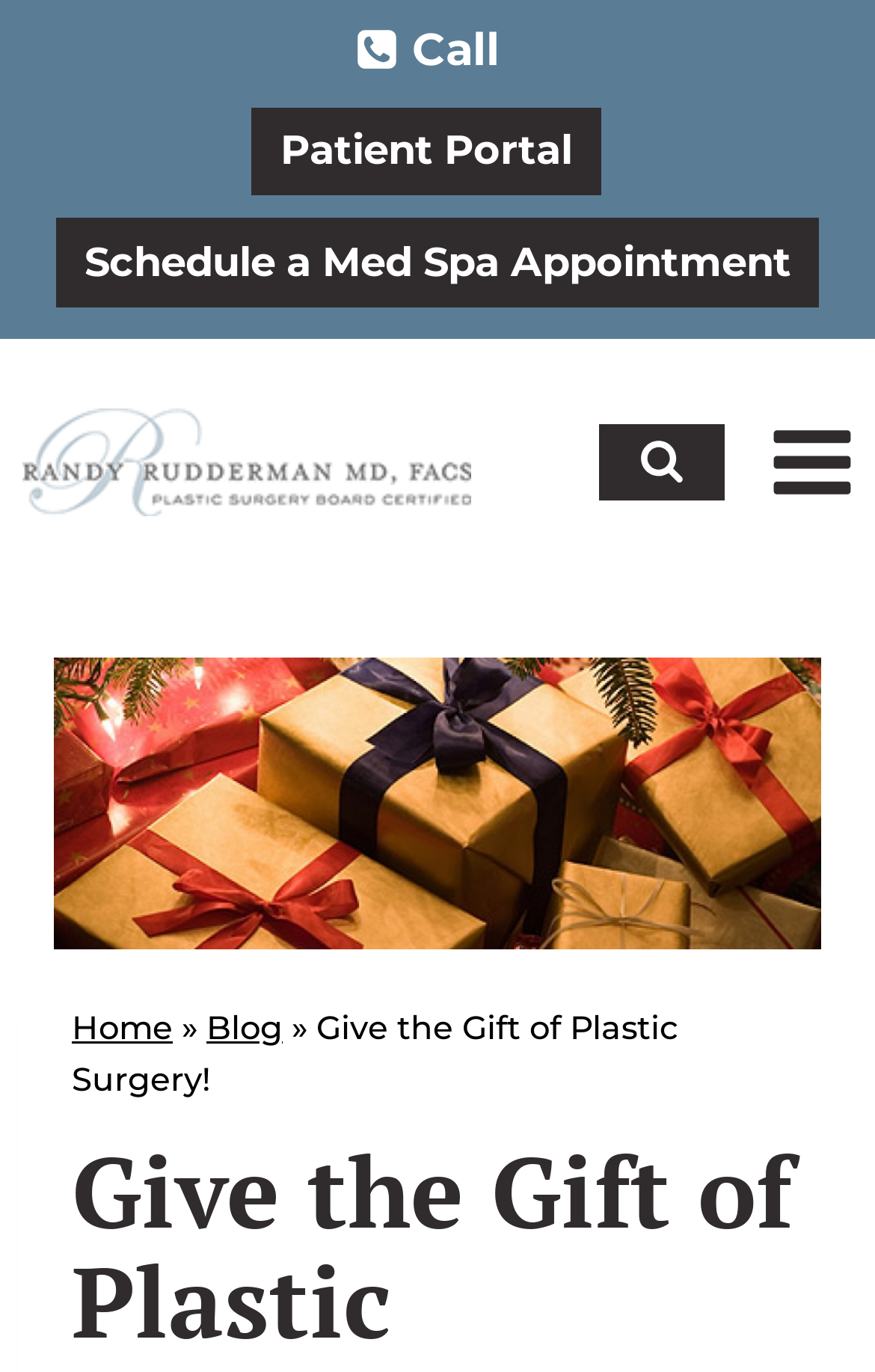Answer the question with a brief word or phrase:
What is the doctor's name?

Dr. Randy Rudderman